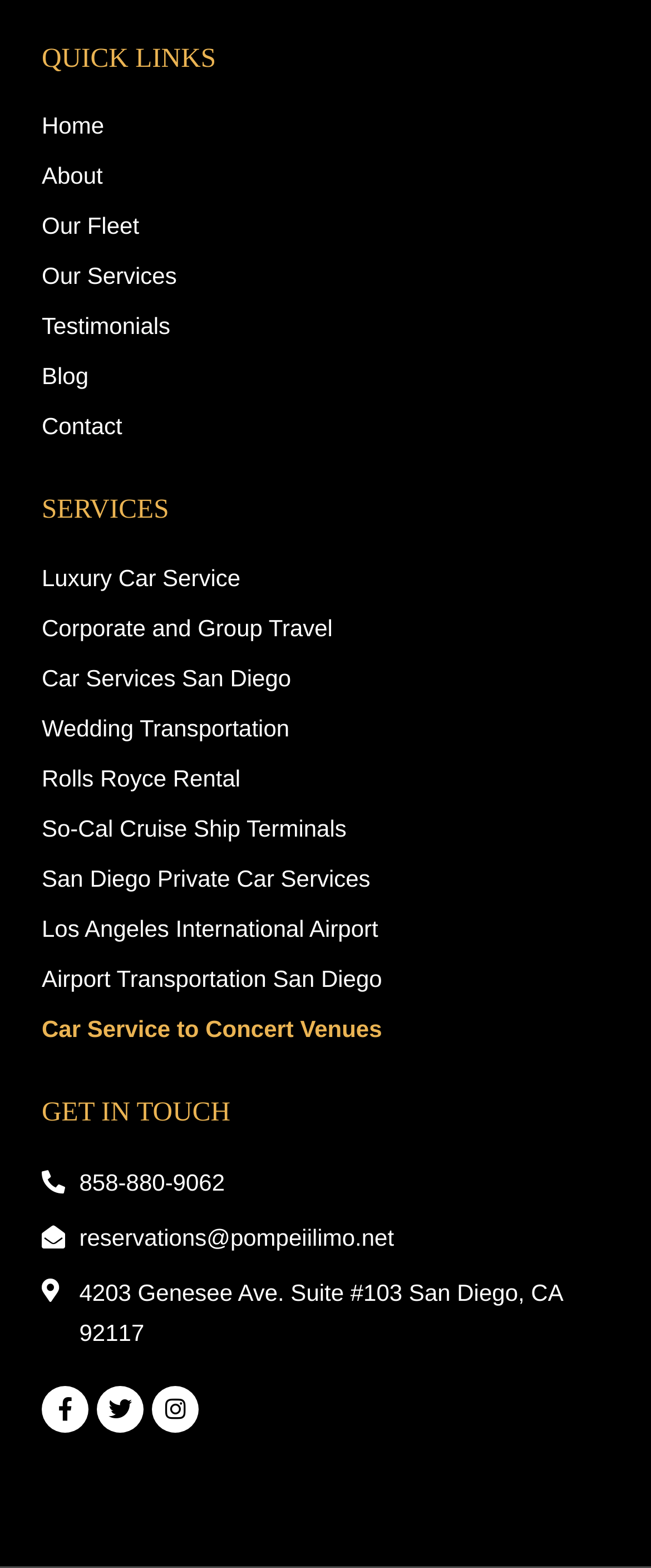Please identify the bounding box coordinates of the element that needs to be clicked to perform the following instruction: "Visit Facebook page".

[0.064, 0.884, 0.136, 0.914]